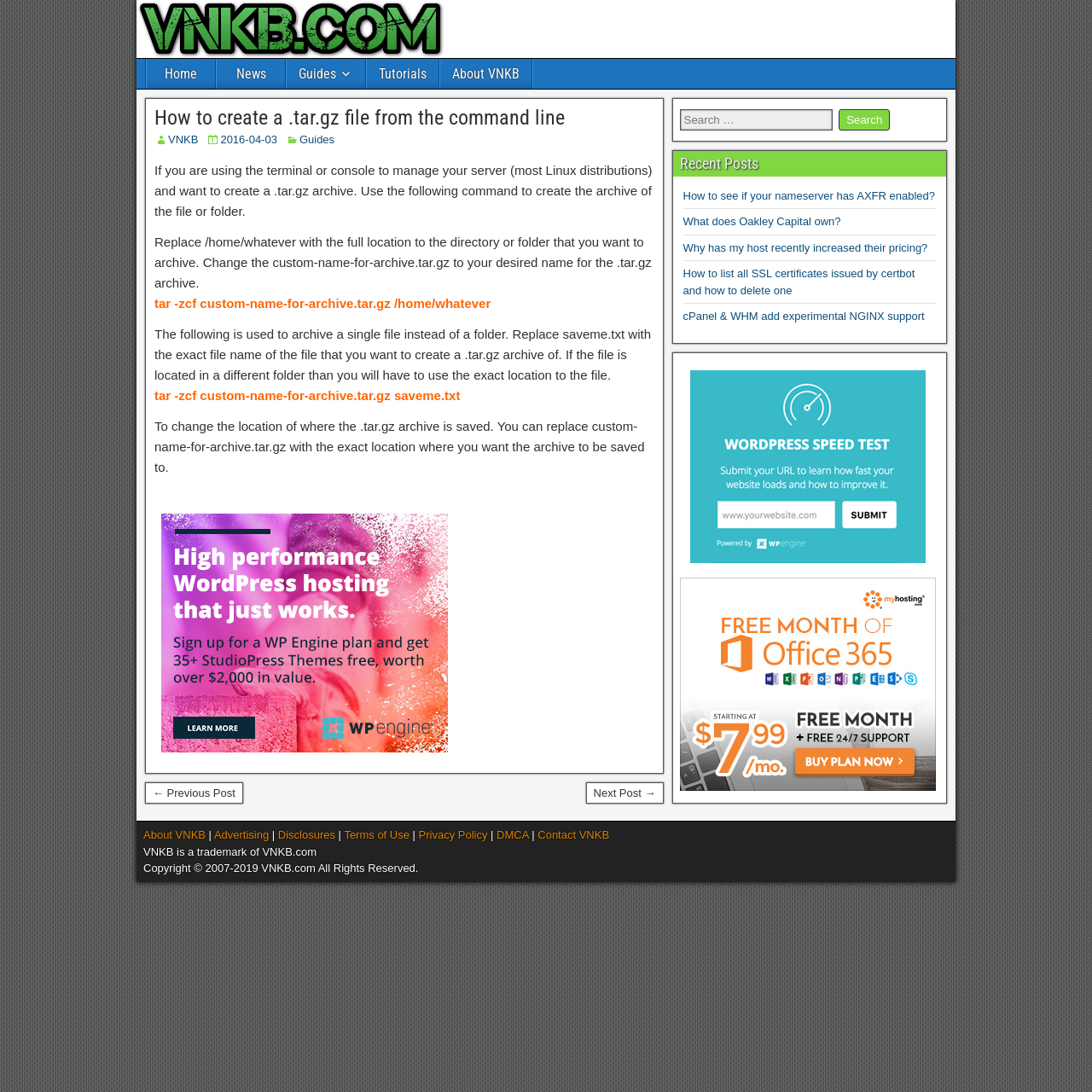What is the function of the search box?
Answer briefly with a single word or phrase based on the image.

Search the website